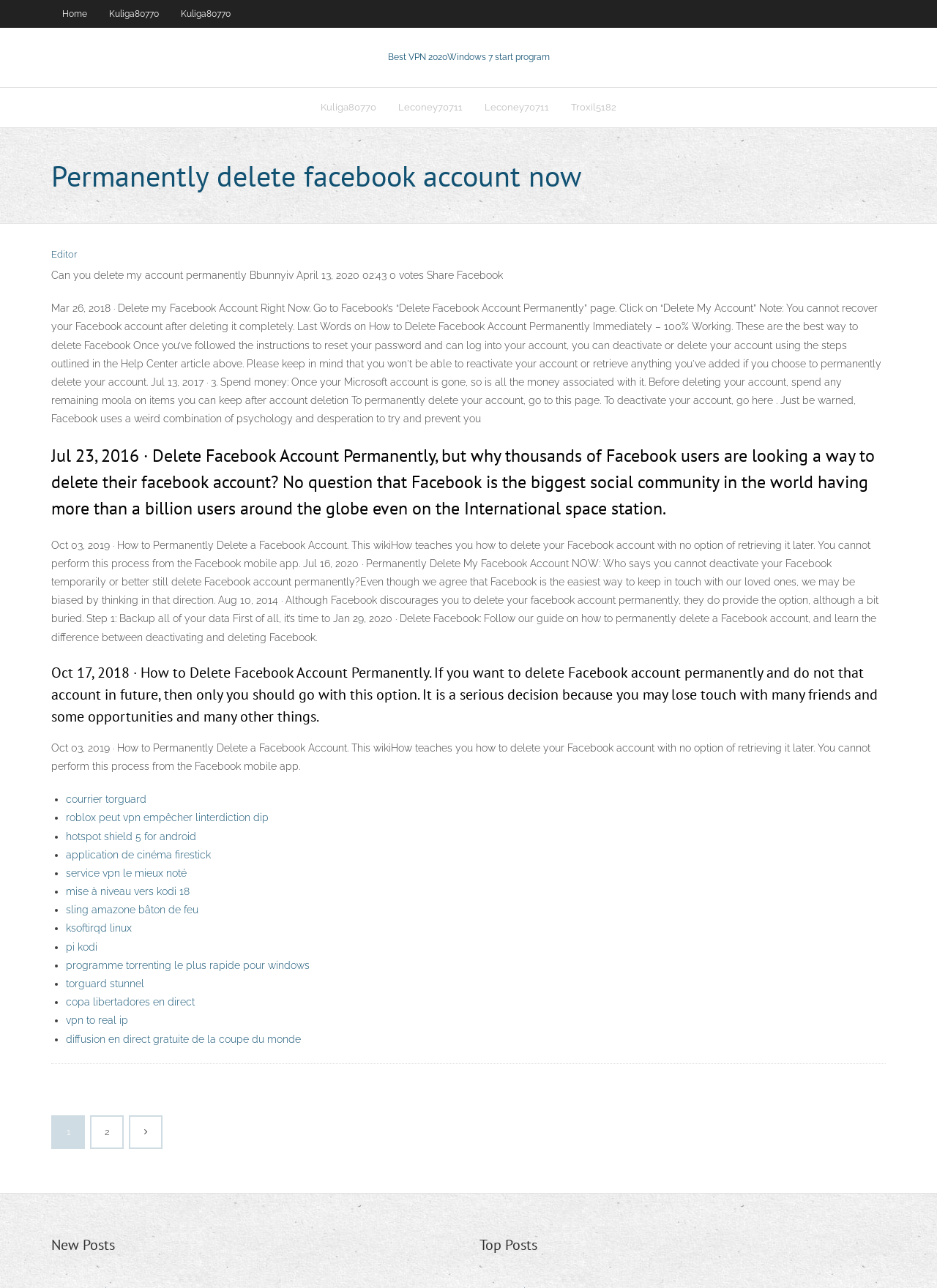Use one word or a short phrase to answer the question provided: 
What is the main topic of this webpage?

Deleting Facebook account